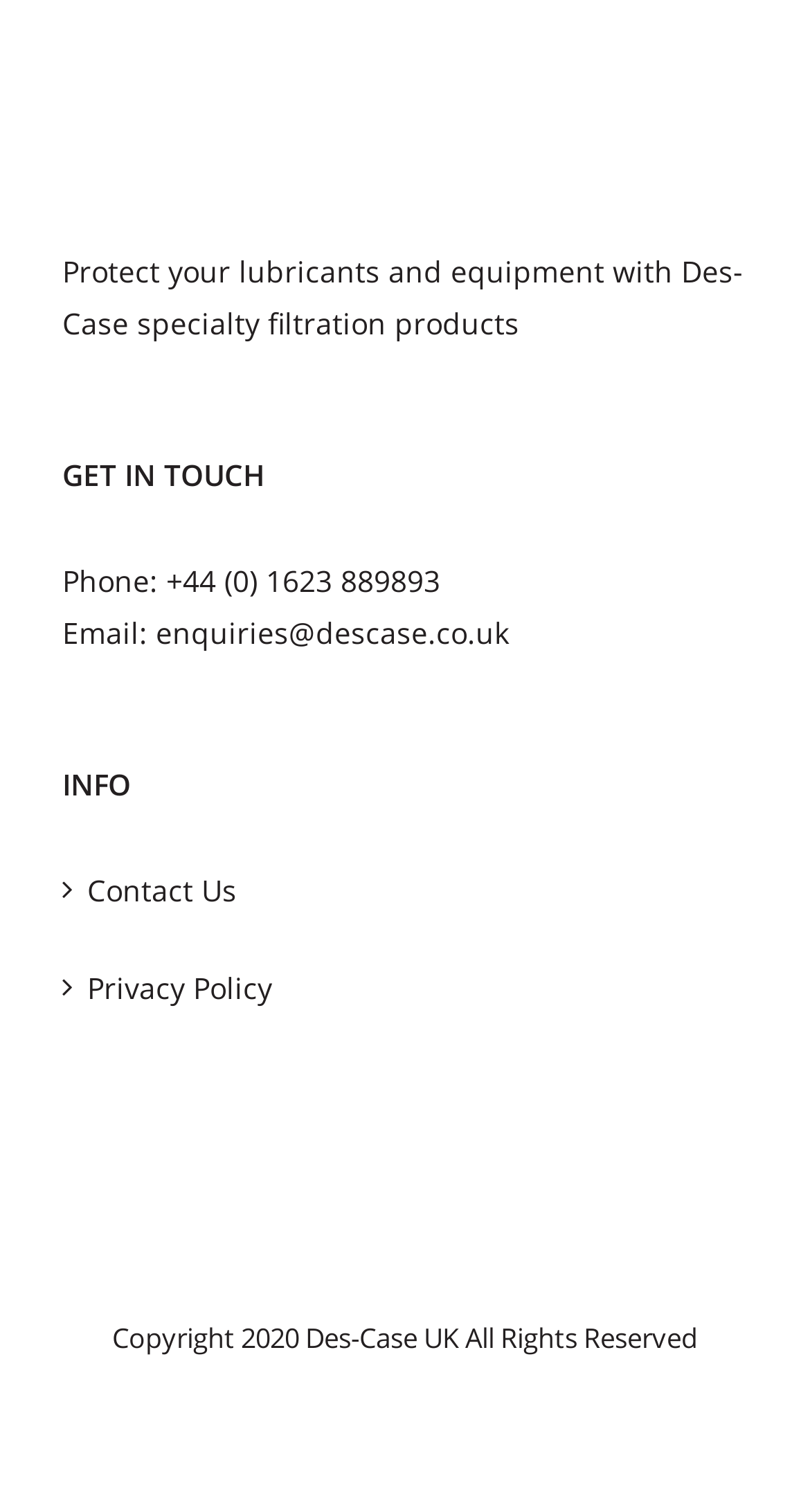Please find the bounding box for the UI element described by: "facebook".

[0.341, 0.927, 0.382, 0.949]